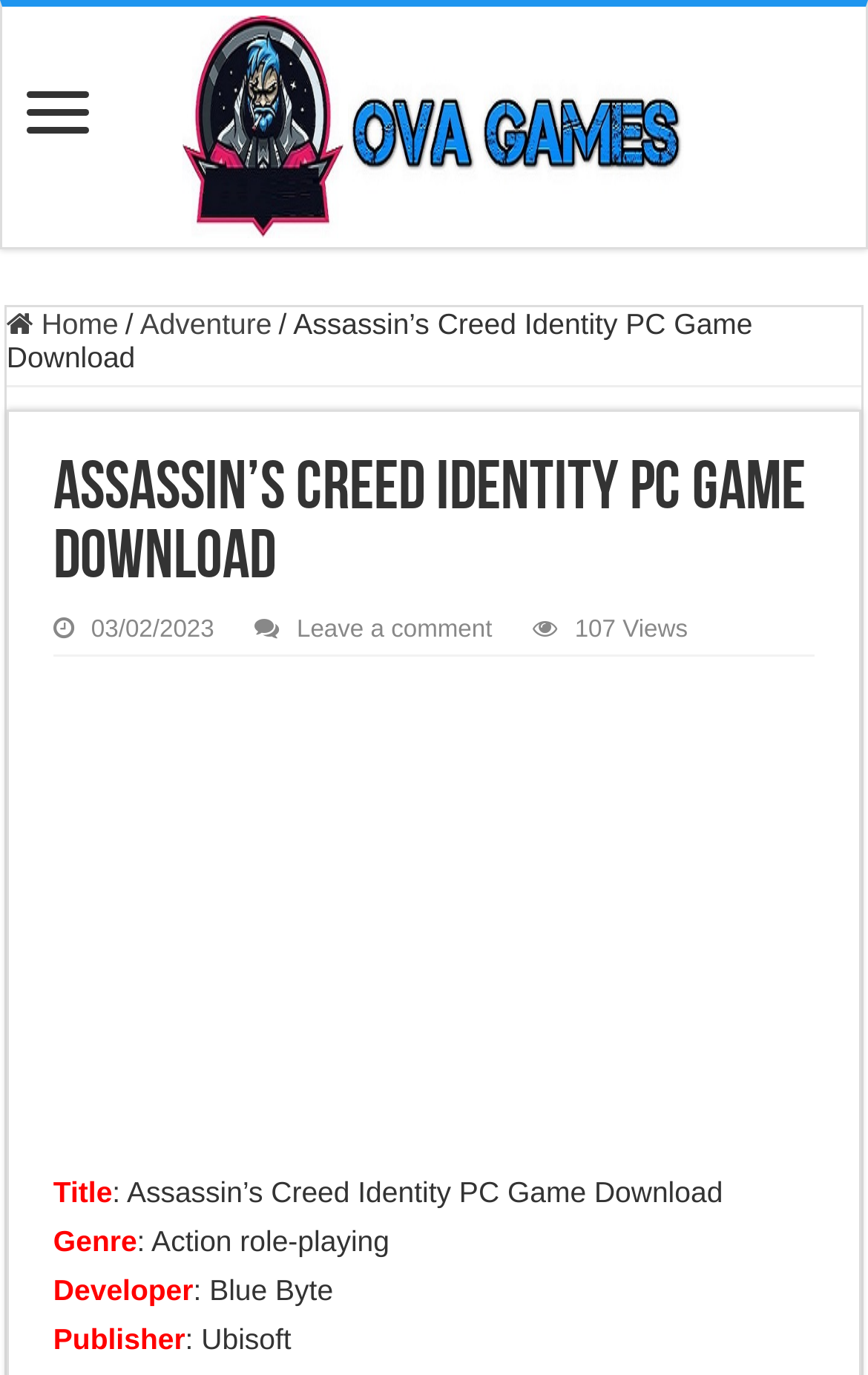Provide a thorough summary of the webpage.

The webpage is about Assassin's Creed Identity PC Game, an action-adventure video game. At the top, there is a heading "Ova Games" with a link and an image of the Ova Games logo. Below it, there are navigation links, including "Home" and "Adventure", separated by a slash. 

On the left side, there is a large heading "Assassin’s Creed Identity PC Game Download" with a link. Below it, there is a date "03/02/2023" and a link to "Leave a comment". Next to it, there is a text "107 Views". 

On the right side of the heading, there is a large image of the game, taking up most of the space. Below the image, there are several sections of text, including "Title", "Genre", "Developer", and "Publisher", each with a corresponding value. The genre of the game is action role-playing, developed by Blue Byte and published by Ubisoft.